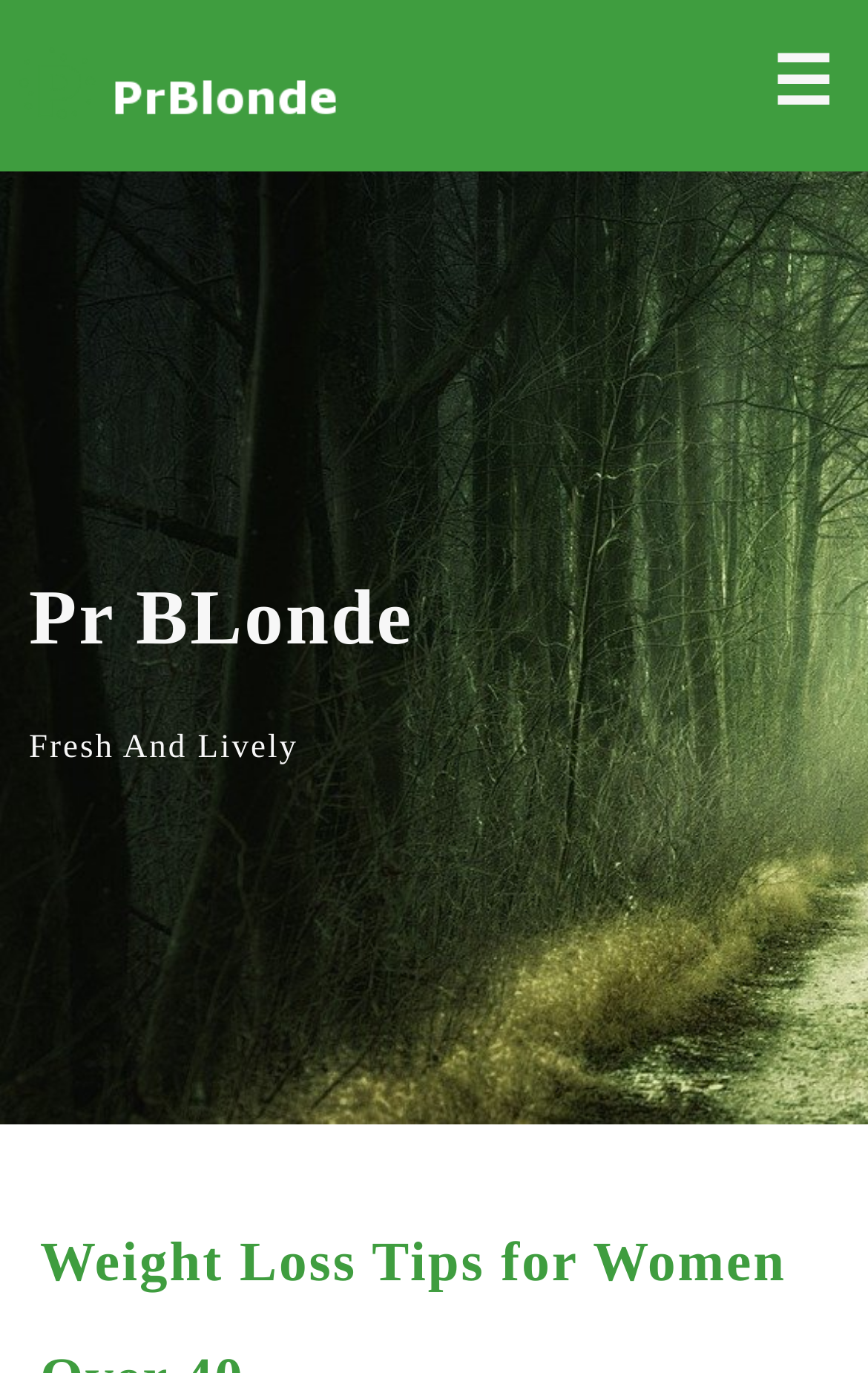Determine the bounding box of the UI element mentioned here: "☰". The coordinates must be in the format [left, top, right, bottom] with values ranging from 0 to 1.

[0.89, 0.024, 0.962, 0.097]